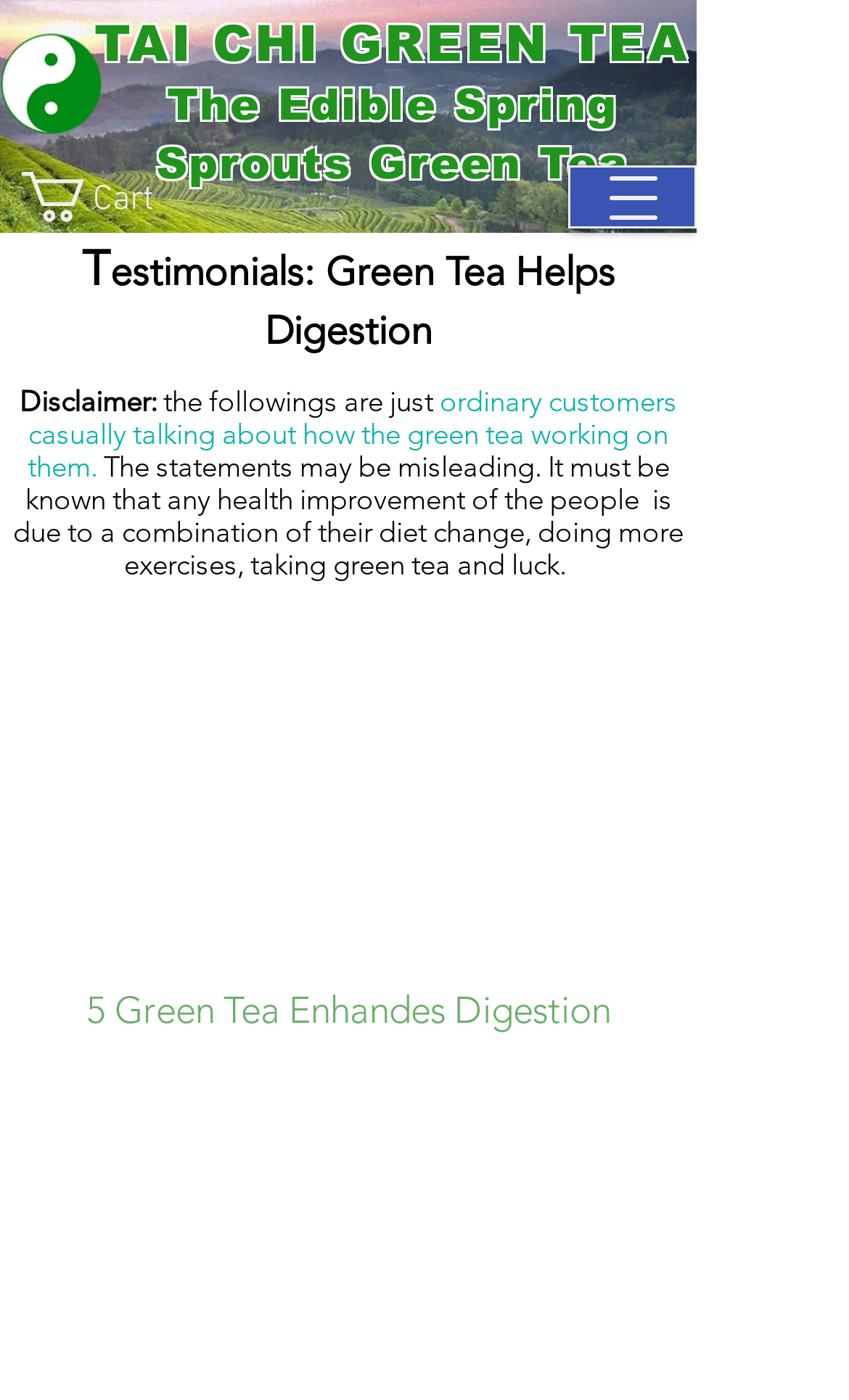What is the disclaimer about?
Using the visual information, reply with a single word or short phrase.

Health improvement statements